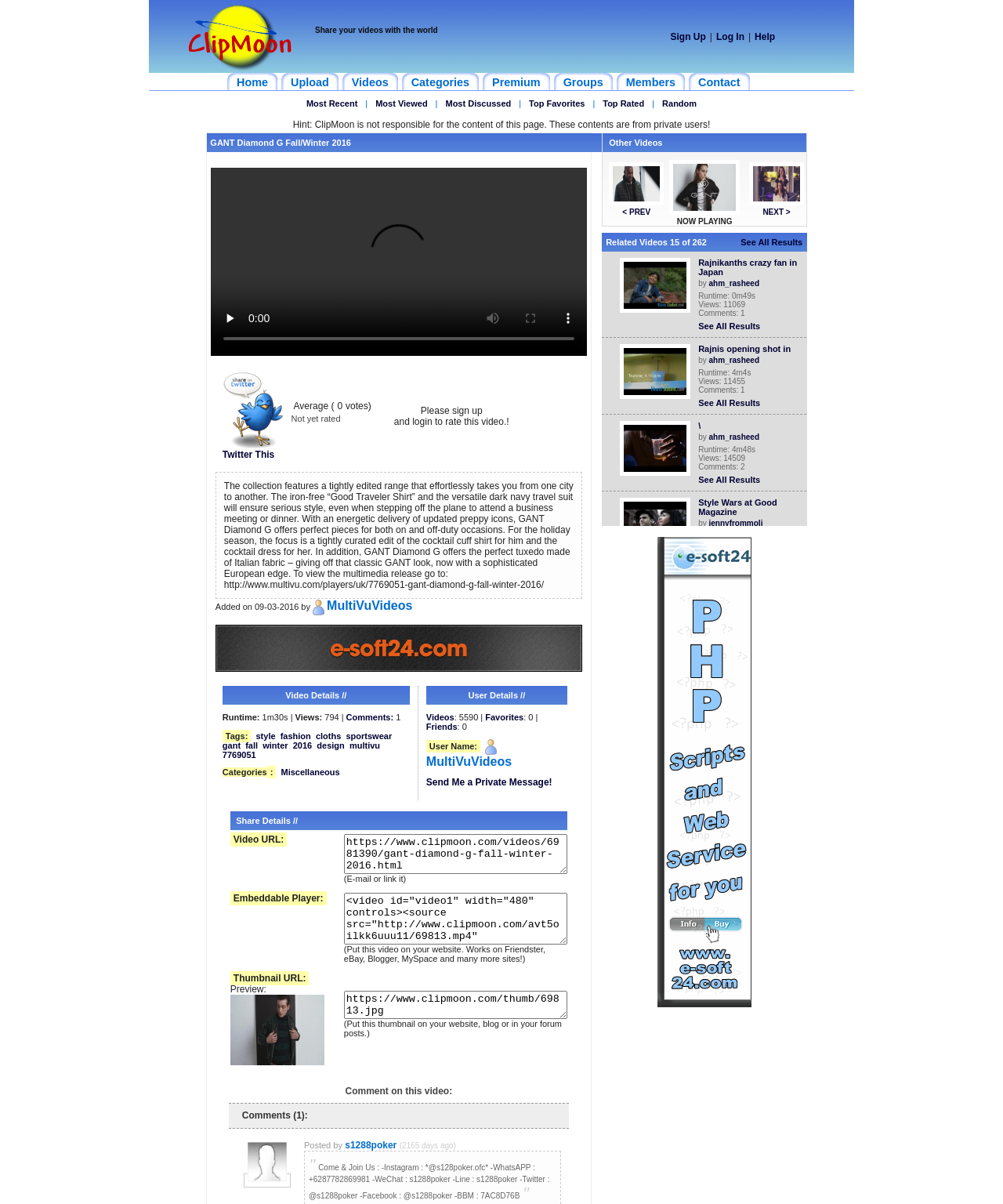Specify the bounding box coordinates of the region I need to click to perform the following instruction: "Click HOME". The coordinates must be four float numbers in the range of 0 to 1, i.e., [left, top, right, bottom].

None